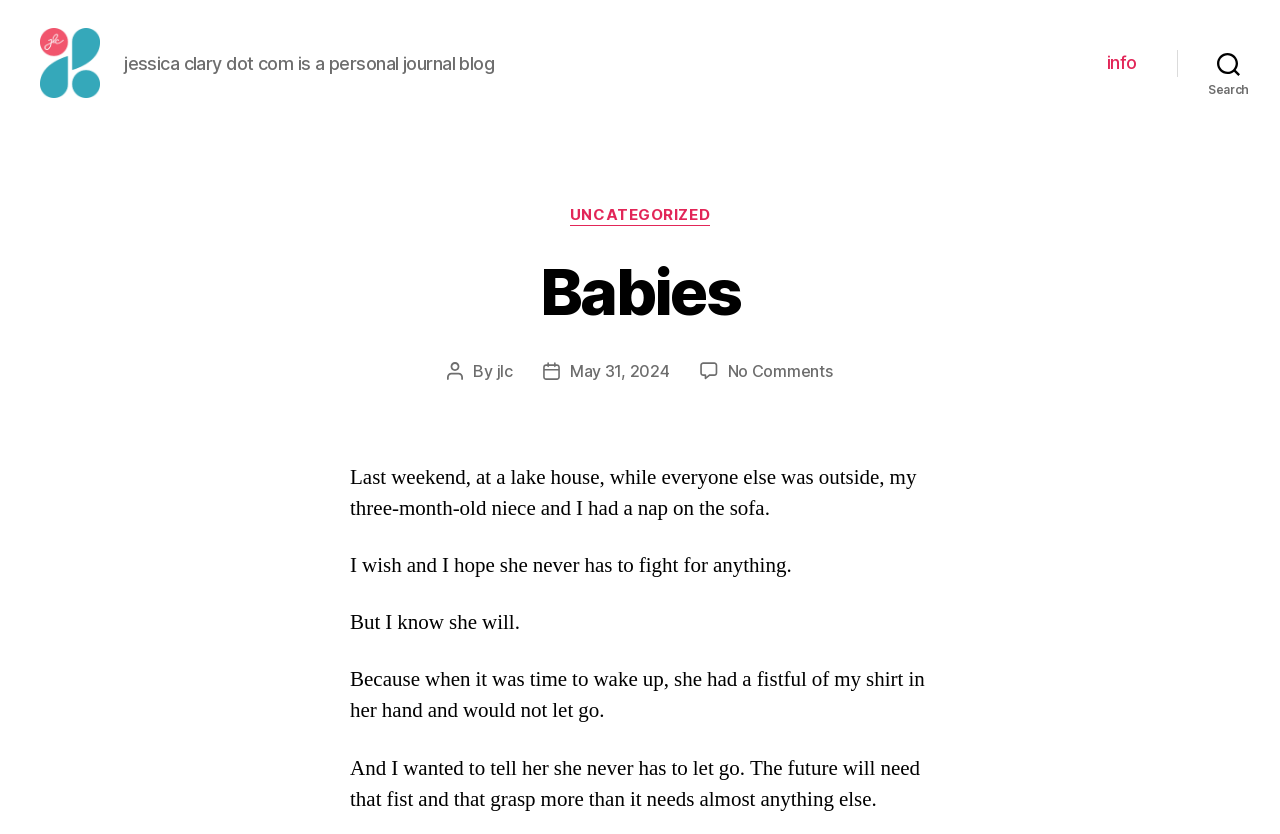What is the author of the post?
Please provide a single word or phrase as your answer based on the screenshot.

jlc